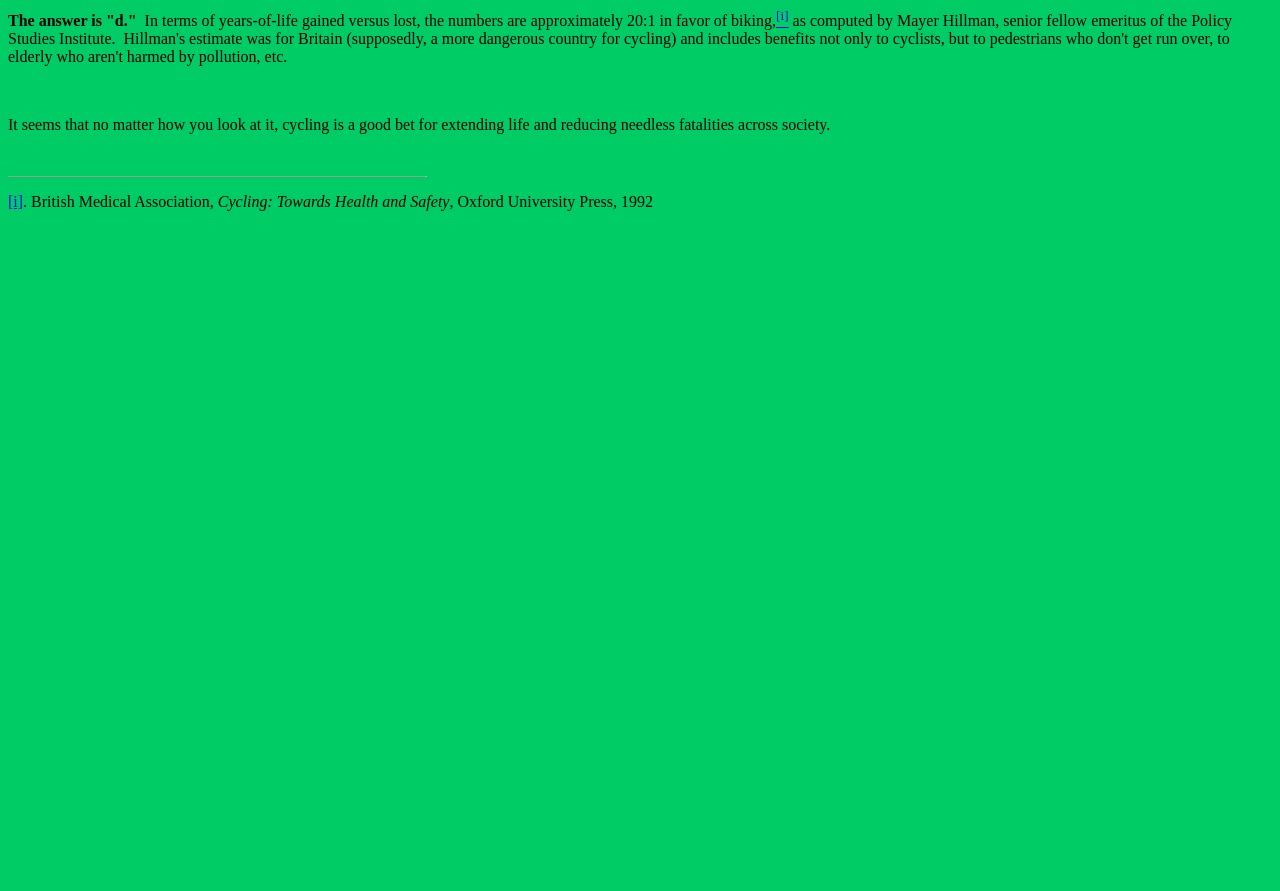What organization referenced the book 'Cycling: Towards Health and Safety'?
Based on the image, answer the question in a detailed manner.

The text mentions a book titled 'Cycling: Towards Health and Safety' published by Oxford University Press in 1992, which is referenced by the British Medical Association.